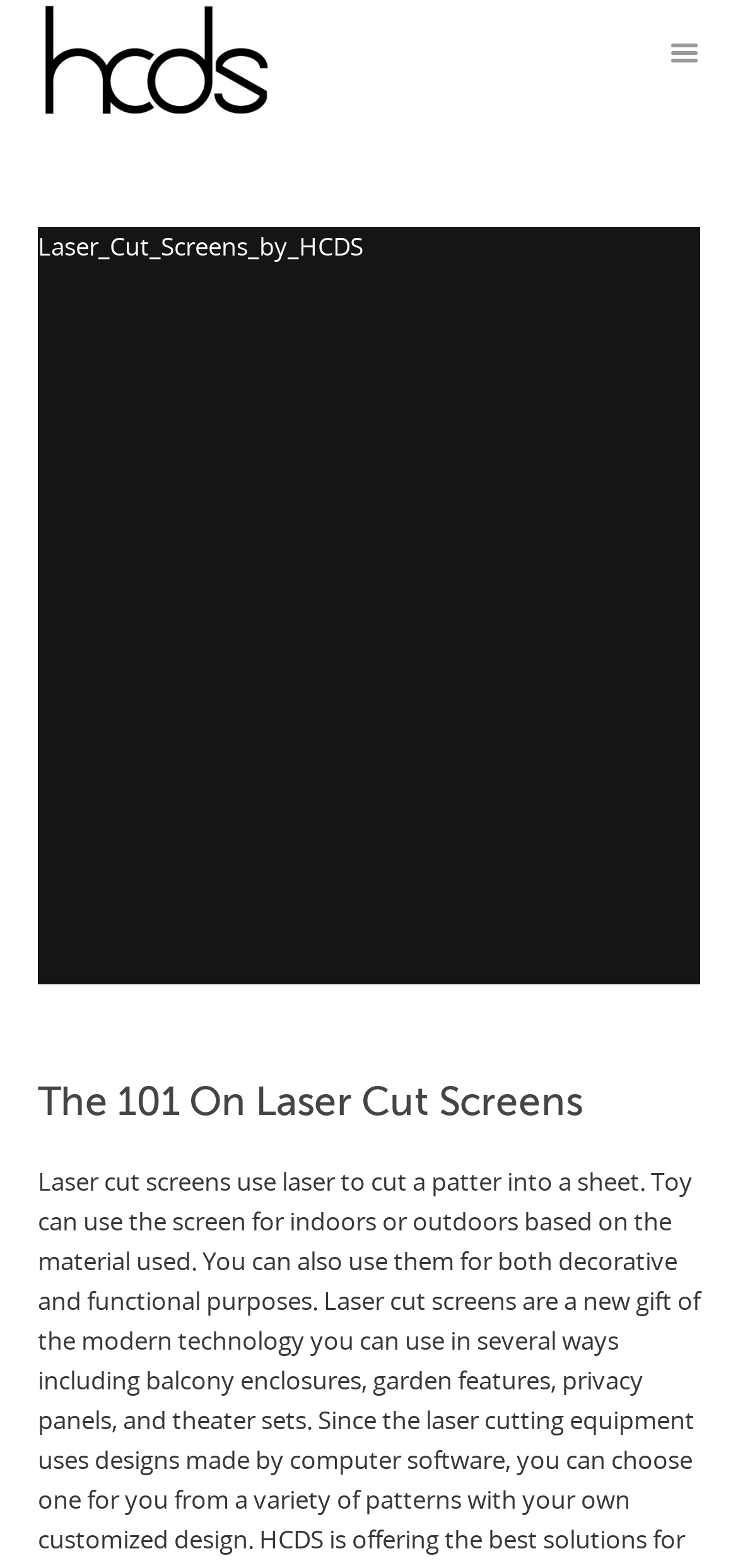Please identify the primary heading on the webpage and return its text.

The 101 On Laser Cut Screens